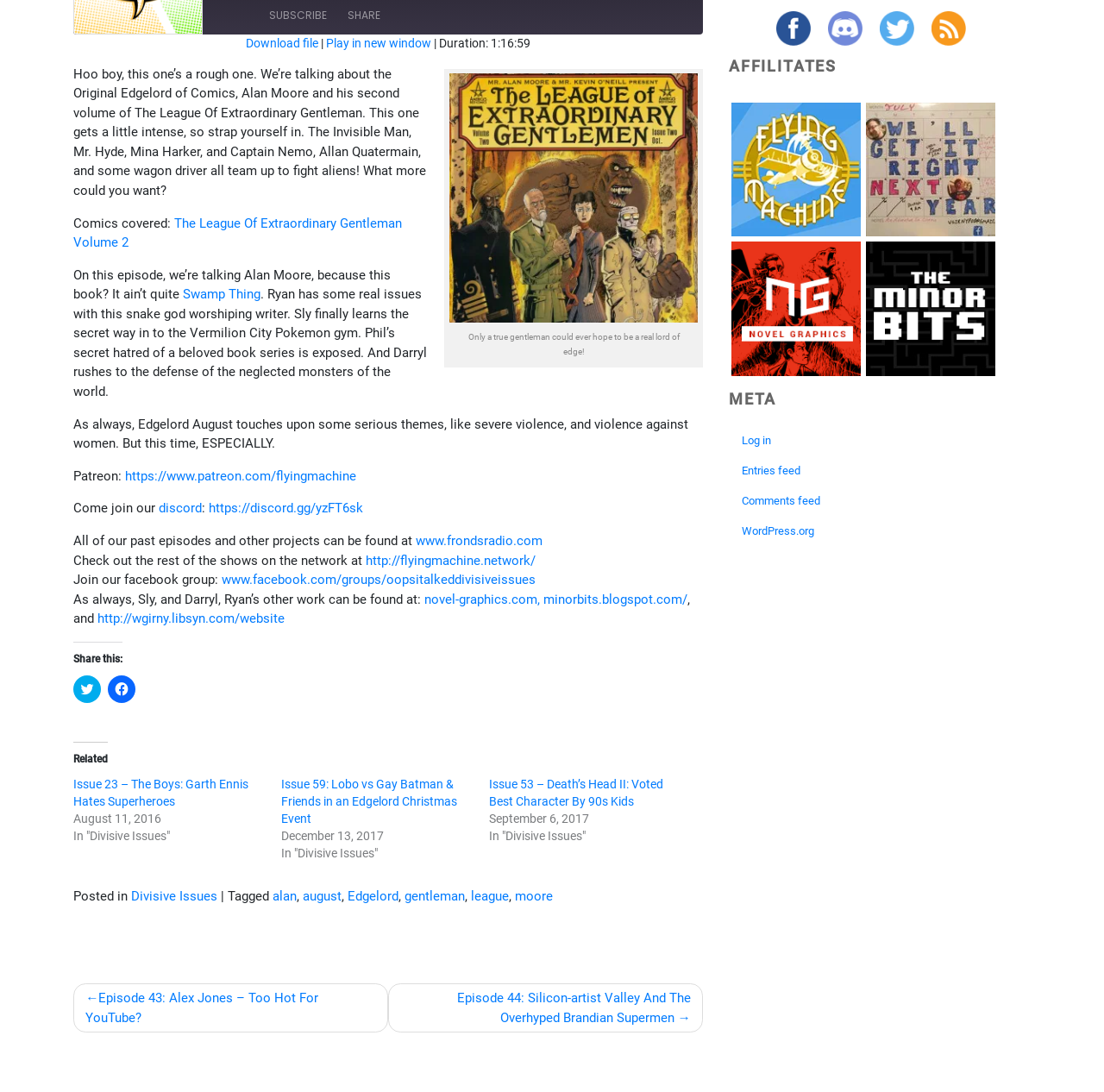Given the description of a UI element: "title="Share on Twitter"", identify the bounding box coordinates of the matching element in the webpage screenshot.

[0.173, 0.052, 0.197, 0.075]